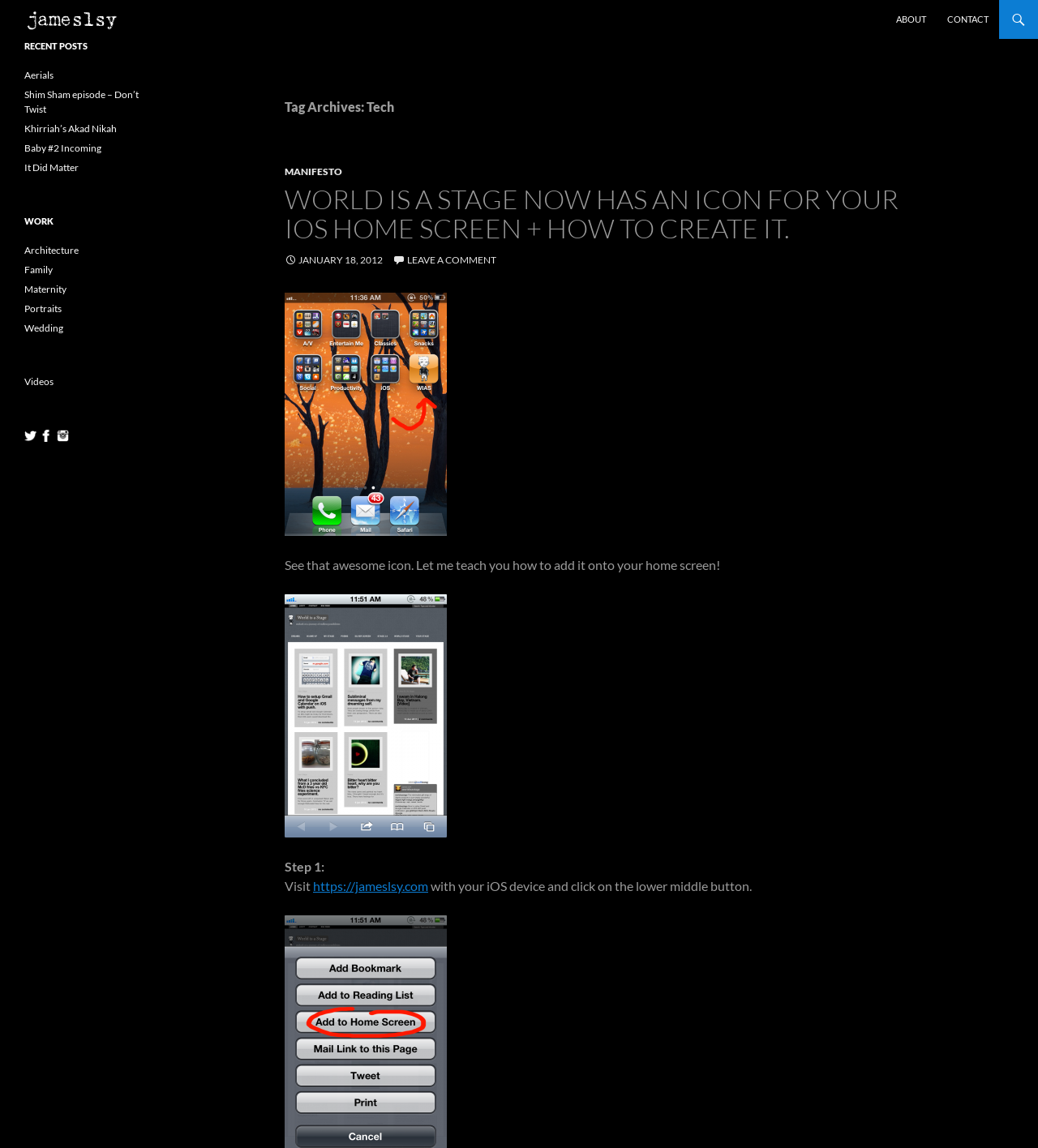Extract the main title from the webpage and generate its text.

Tag Archives: Tech